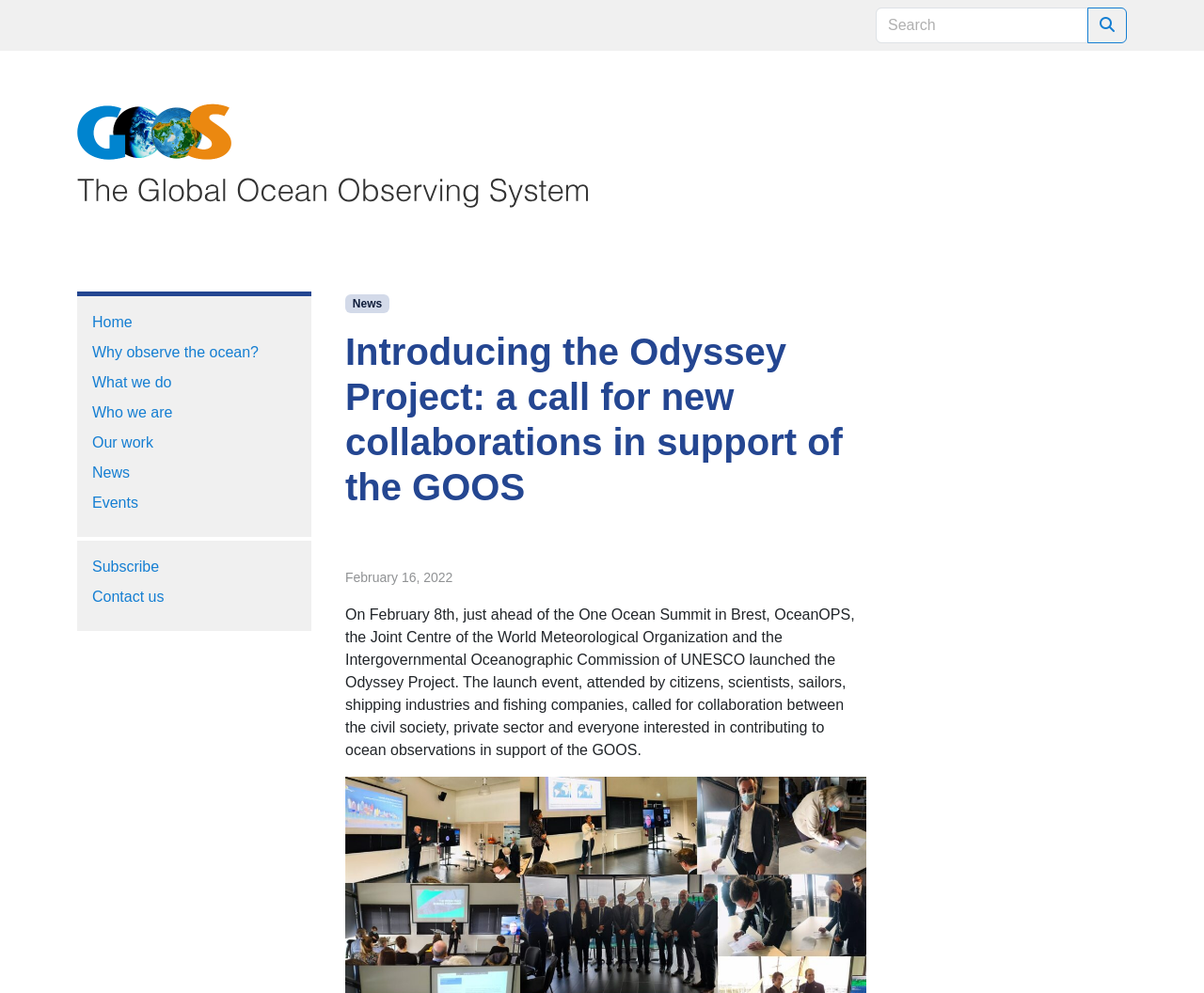Determine the bounding box coordinates in the format (top-left x, top-left y, bottom-right x, bottom-right y). Ensure all values are floating point numbers between 0 and 1. Identify the bounding box of the UI element described by: Contact us

[0.077, 0.593, 0.136, 0.609]